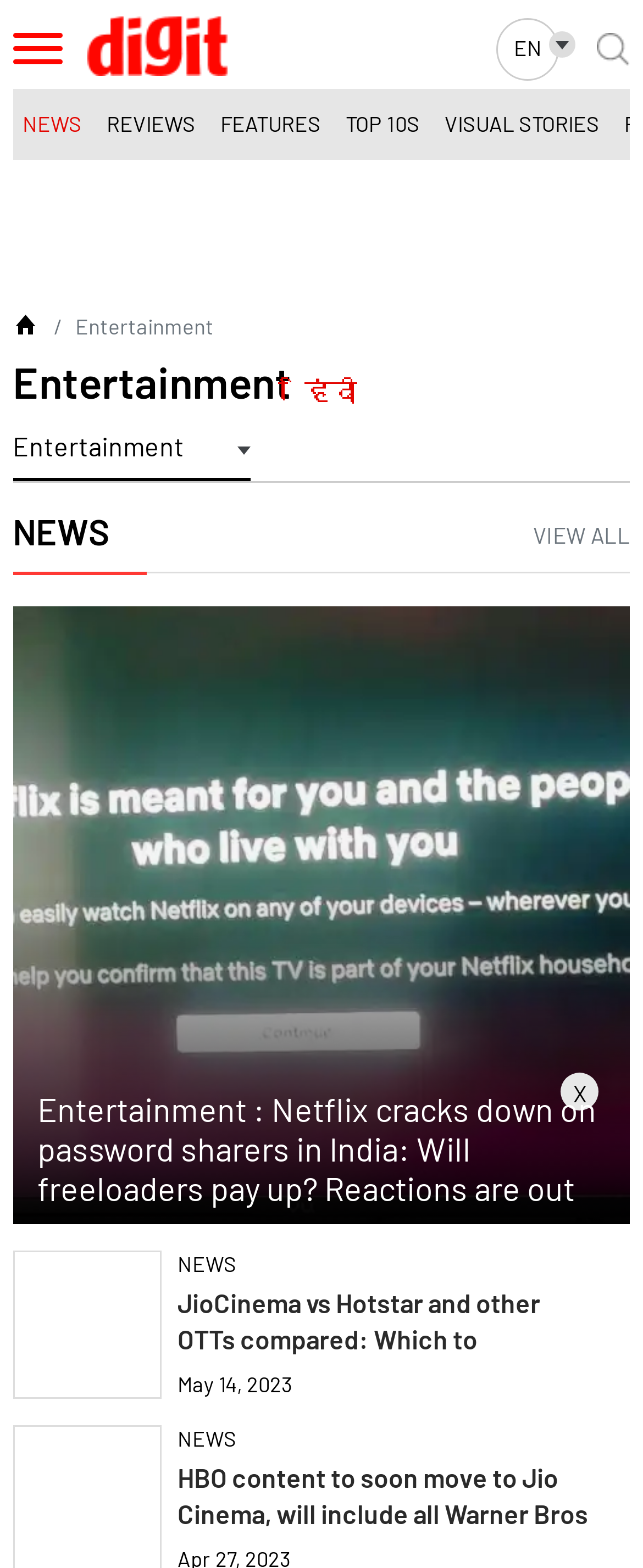What language option is available?
Based on the image, provide your answer in one word or phrase.

हिंदी